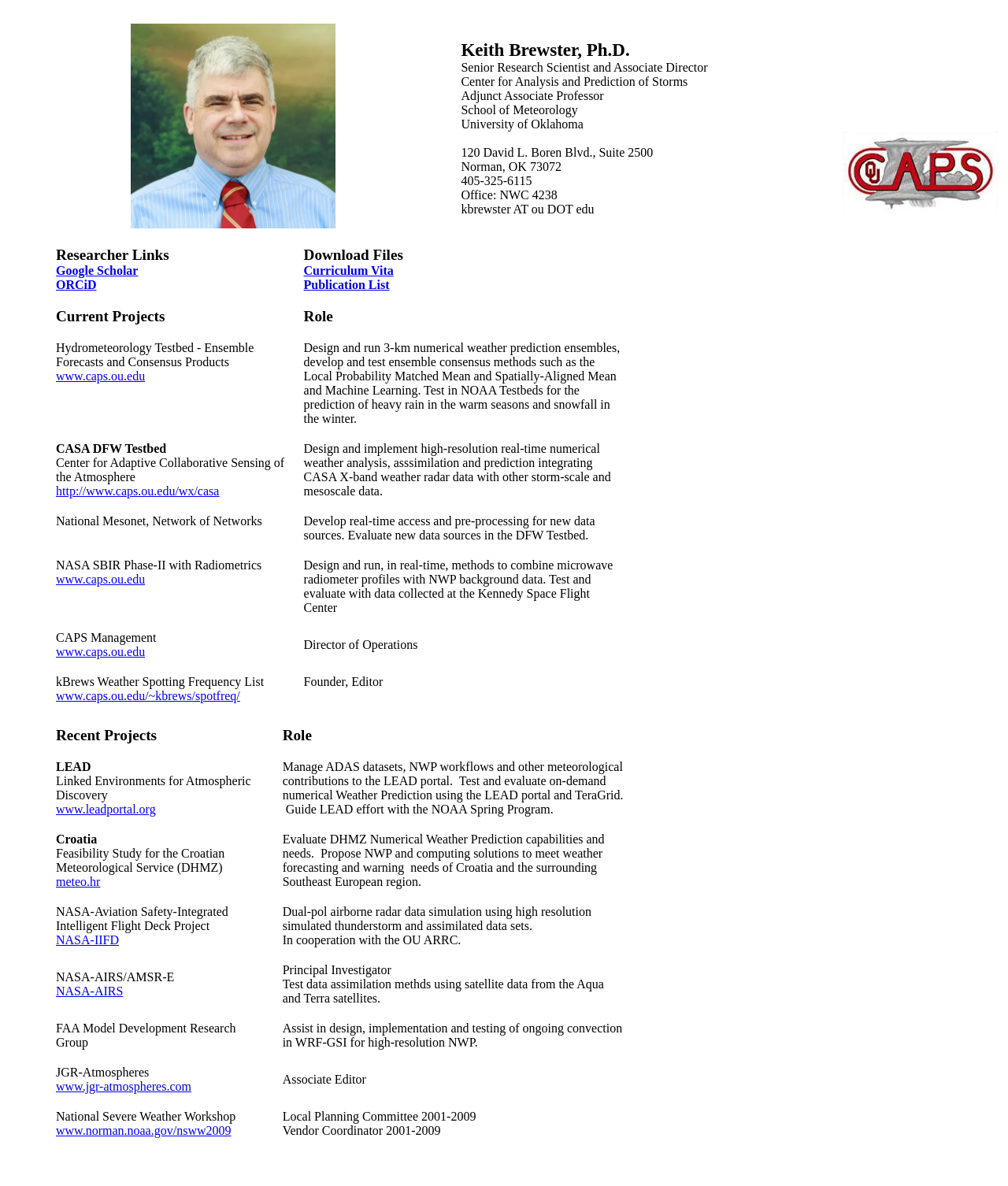Determine the bounding box coordinates for the region that must be clicked to execute the following instruction: "Check Keith Brewster's Google Scholar profile".

[0.055, 0.222, 0.137, 0.234]